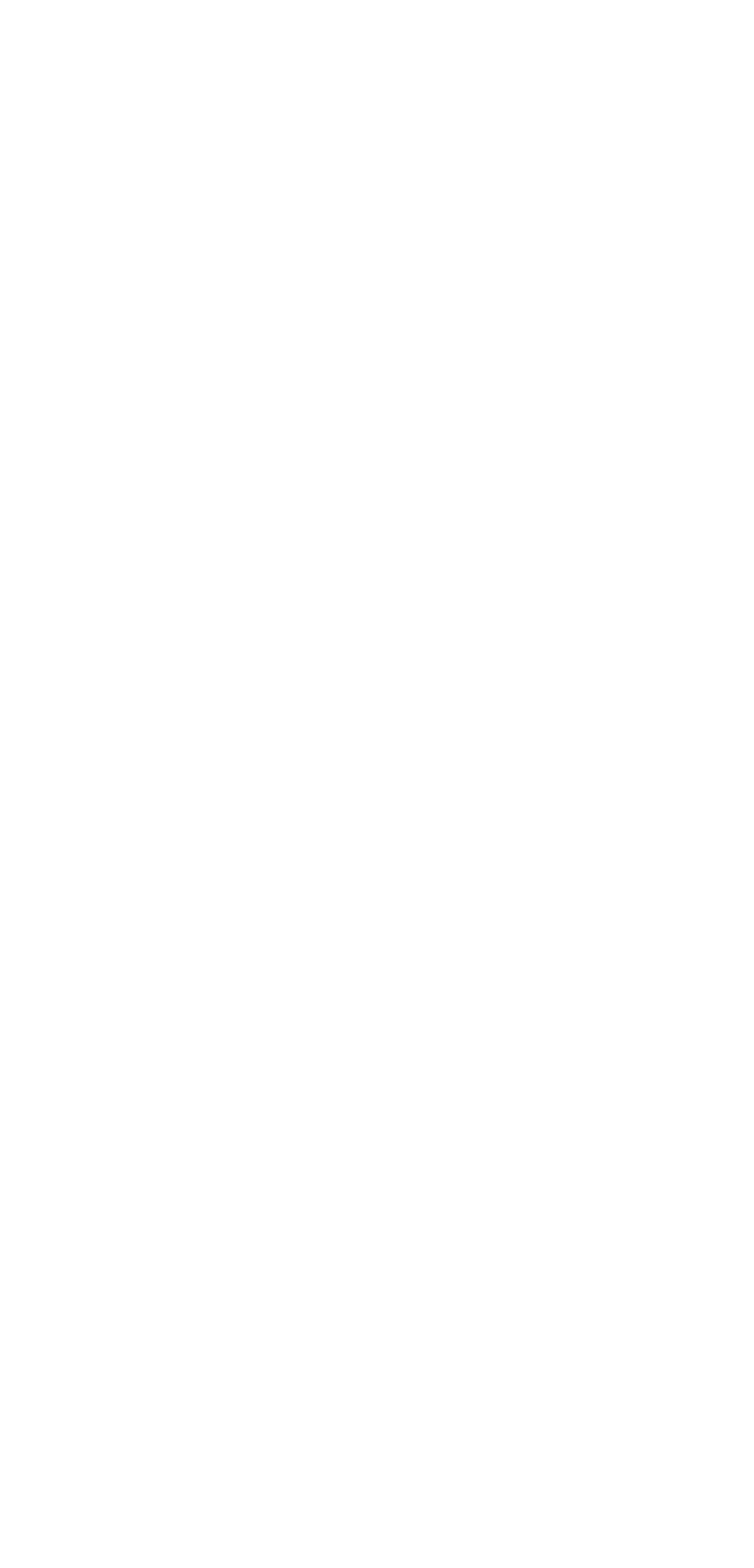Please find the bounding box coordinates of the clickable region needed to complete the following instruction: "explore casino Conferences". The bounding box coordinates must consist of four float numbers between 0 and 1, i.e., [left, top, right, bottom].

[0.0, 0.545, 0.702, 0.581]